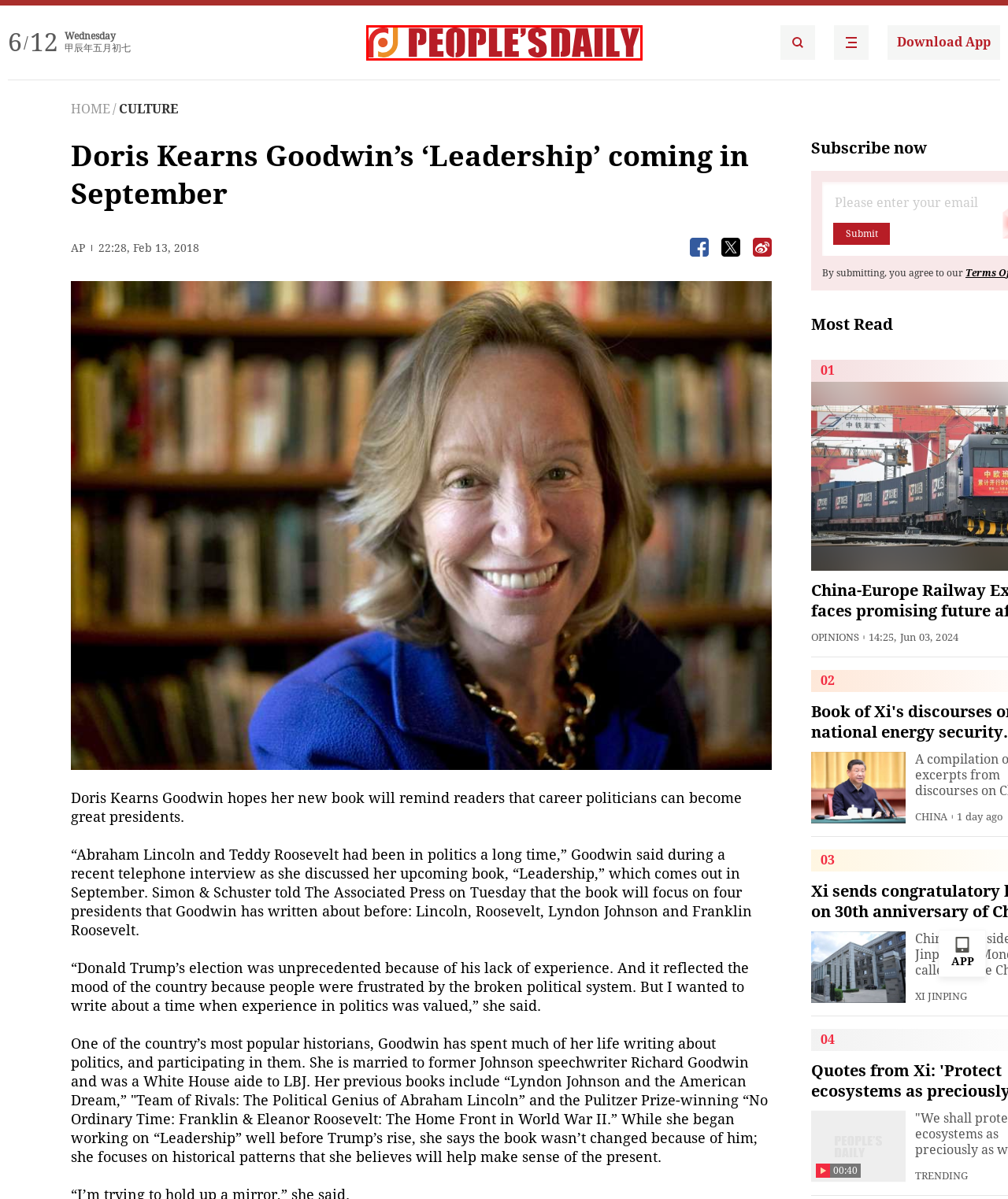You are given a screenshot of a webpage with a red rectangle bounding box around an element. Choose the best webpage description that matches the page after clicking the element in the bounding box. Here are the candidates:
A. People's Daily官方下载-People's Daily app 最新版本免费下载-应用宝官网
B. 全国互联网安全管理平台
C. People's Daily
D. People's Daily English language App - Homepage - Breaking News, China News, World News and Video
E. Privacy policy
F. About Us
G. About PeopleDaily
H. ‎People's Daily-News from China on the App Store

D